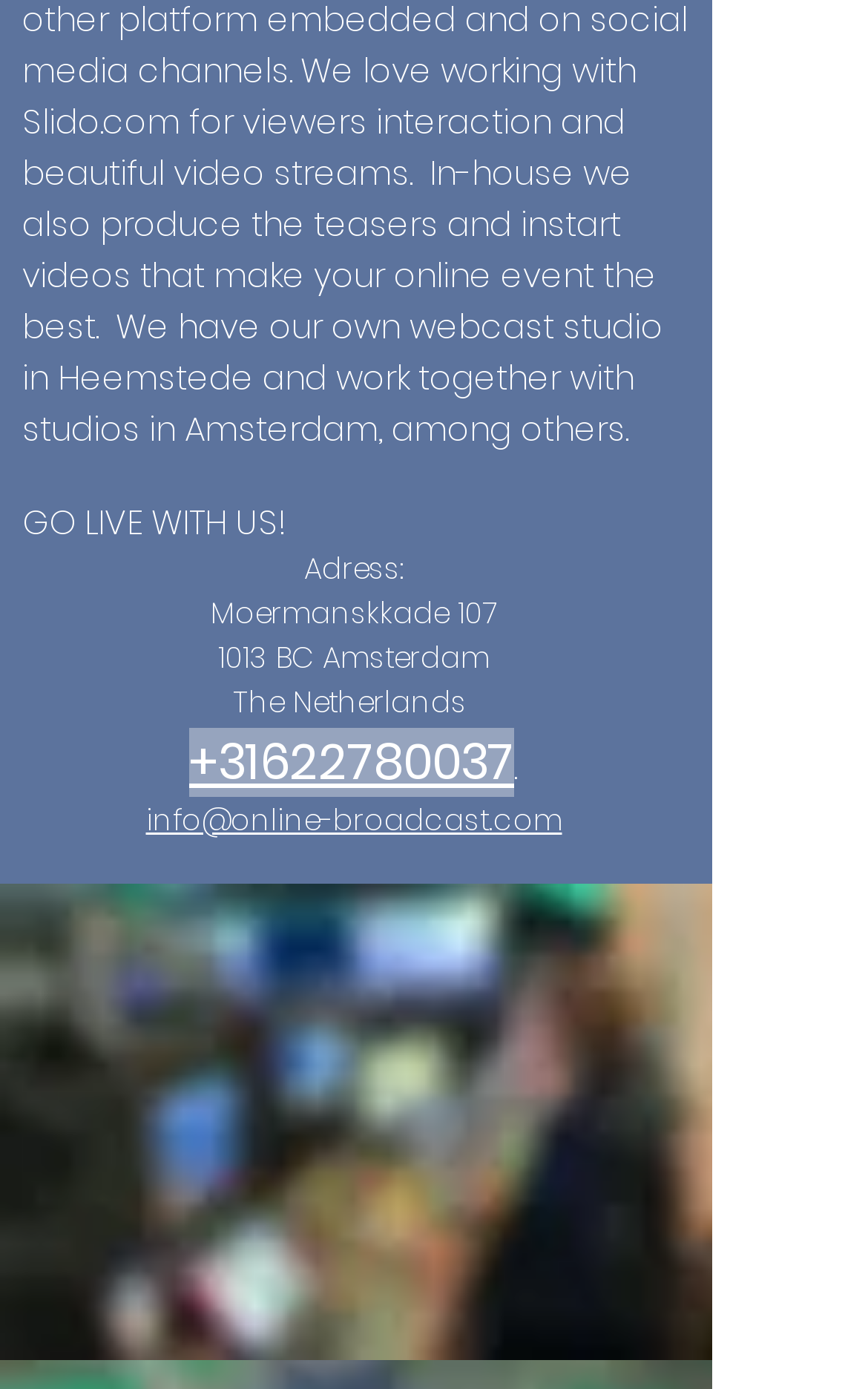Use a single word or phrase to answer this question: 
What is the email address of the company?

info@online-broadcast.com